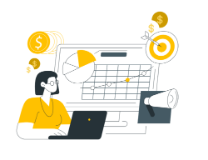Generate an in-depth description of the image you see.

The image portrays a professional setting focused on data analysis and financial strategies. At the center is a woman seated at a laptop, intently analyzing graphs and pie charts displayed on a large screen. The color palette predominantly features warm tones of yellow and gray, accentuating the visuals of dollar coins and a target symbol, which suggest financial goals and measurable outcomes. This imagery symbolizes the importance of innovative strategies in addressing market challenges, reflecting a proactive approach to navigating complex financial environments. The scene conveys a sense of professionalism and analytical thinking, relevant to industries such as real estate and investment management.